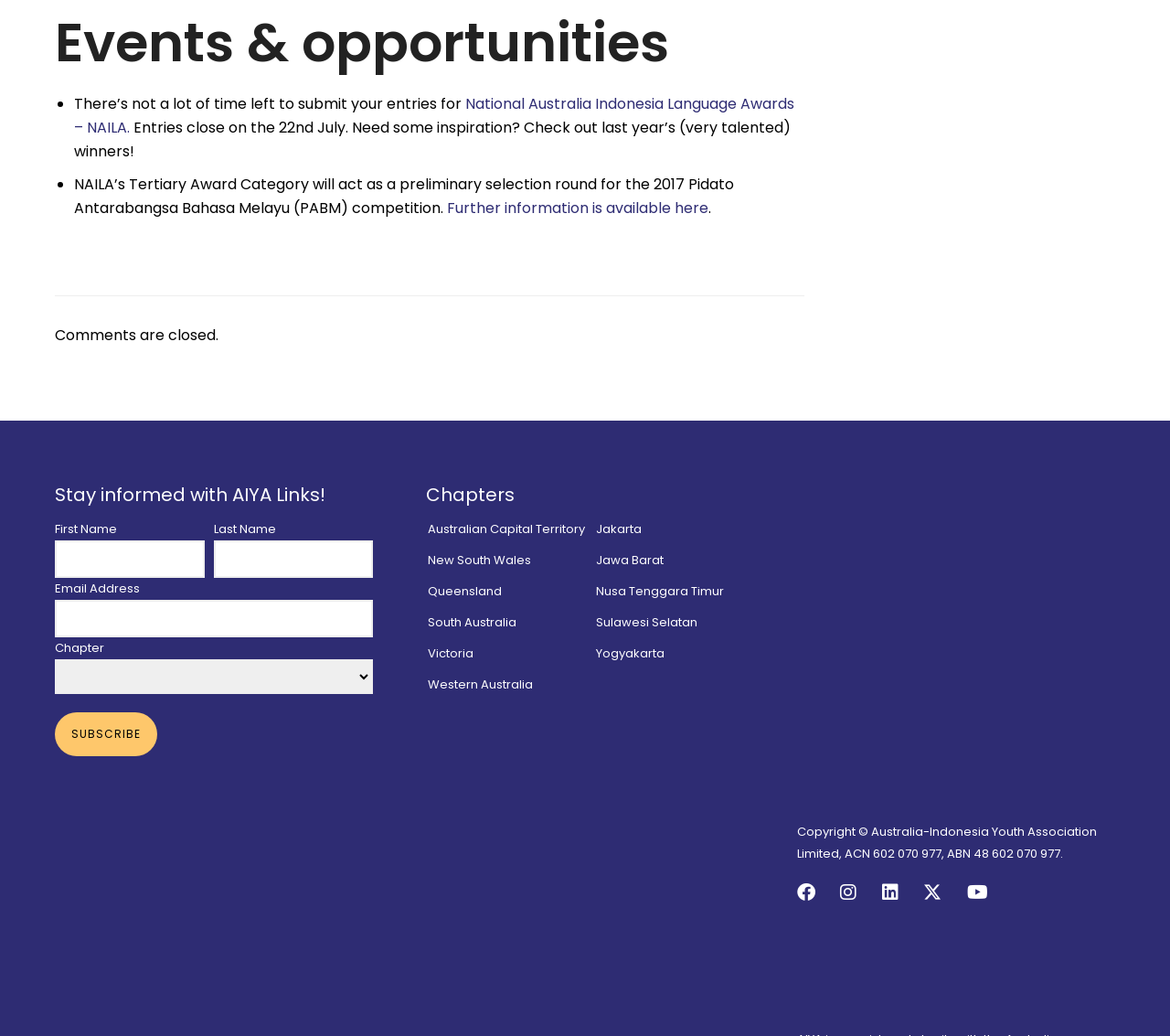Provide a one-word or short-phrase response to the question:
What is the deadline for submitting entries for NAILA?

22nd July